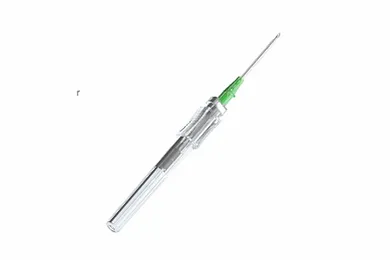Provide a thorough description of the image.

This image features a DispoACTIVE IV Cannula (Catheter), a medical device designed for safe intravenous access. The cannula is characterized by its transparent body, allowing for visibility of the insertion site, and includes a green safety handle, which is a hallmark of its ergonomic design. This particular model emphasizes a spring-loaded auto-safety feature that retracts the needle upon activation, minimizing the risk of sharps injuries. Such innovations in design make the DispoACTIVE IV Cannula a pivotal tool in infusion therapy, aiming to enhance patient safety and streamline medical procedures.